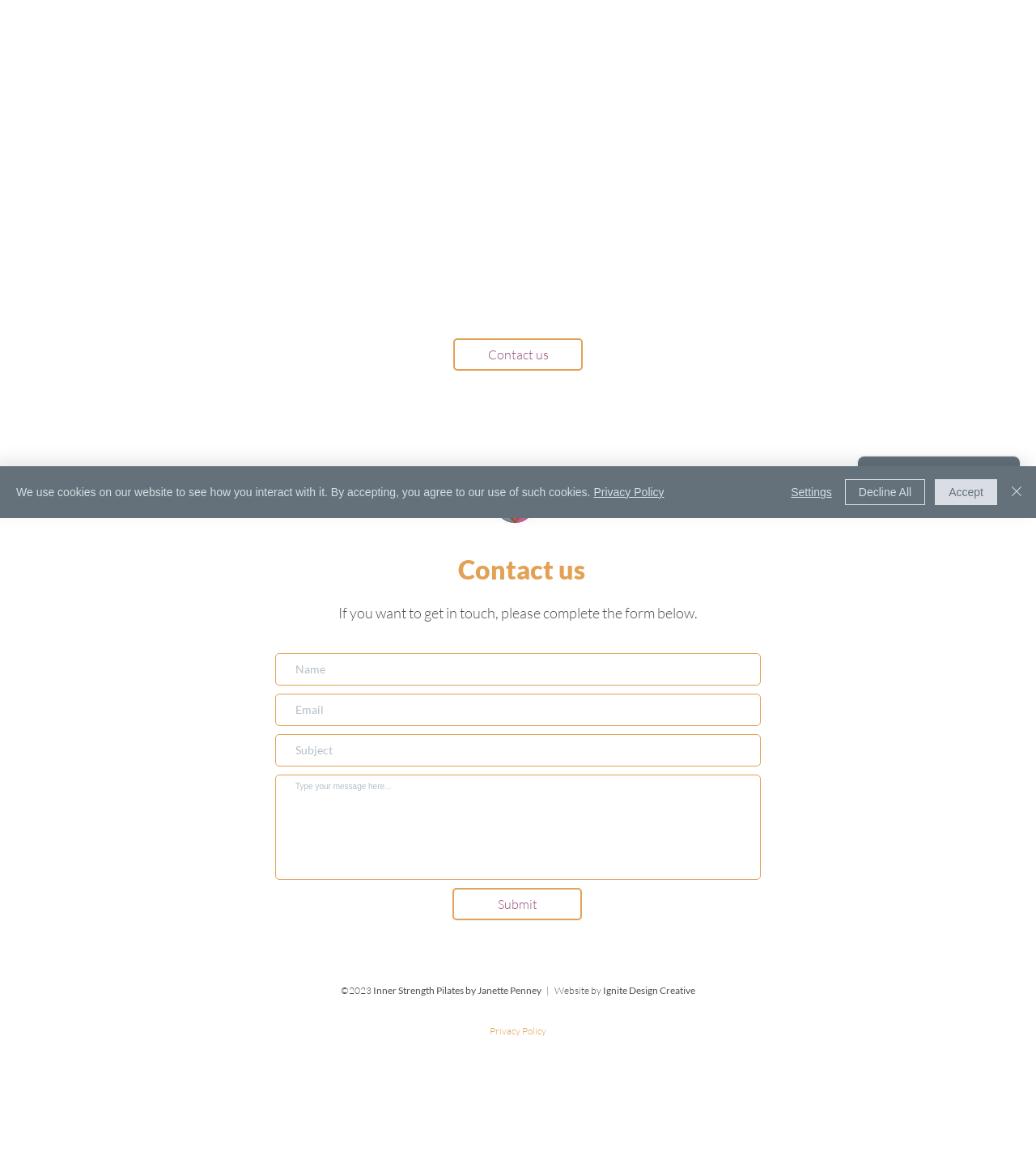Provide the bounding box coordinates of the HTML element this sentence describes: "Book a delivery".

None